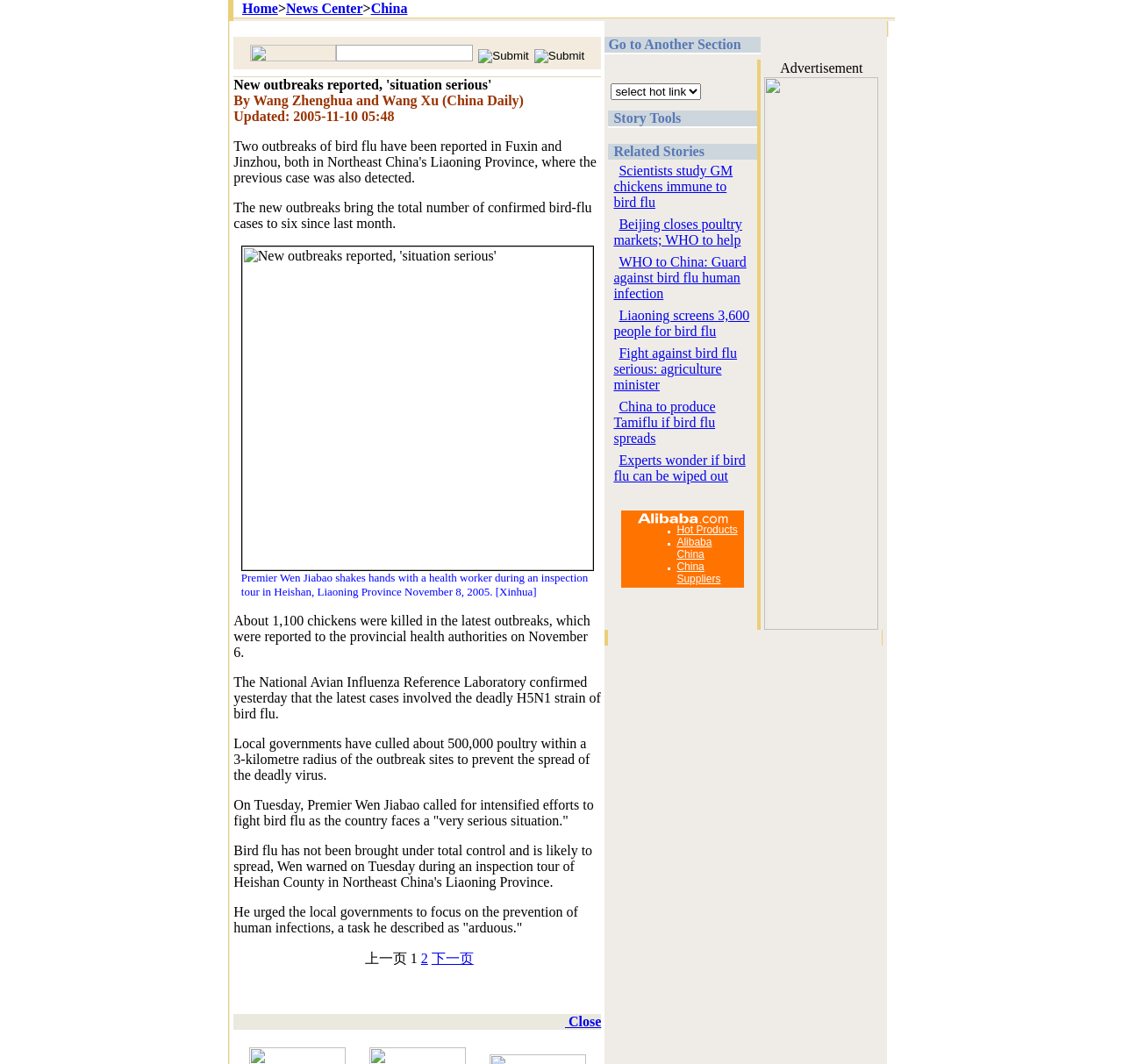Provide the bounding box for the UI element matching this description: "Alibaba China".

[0.603, 0.504, 0.634, 0.527]